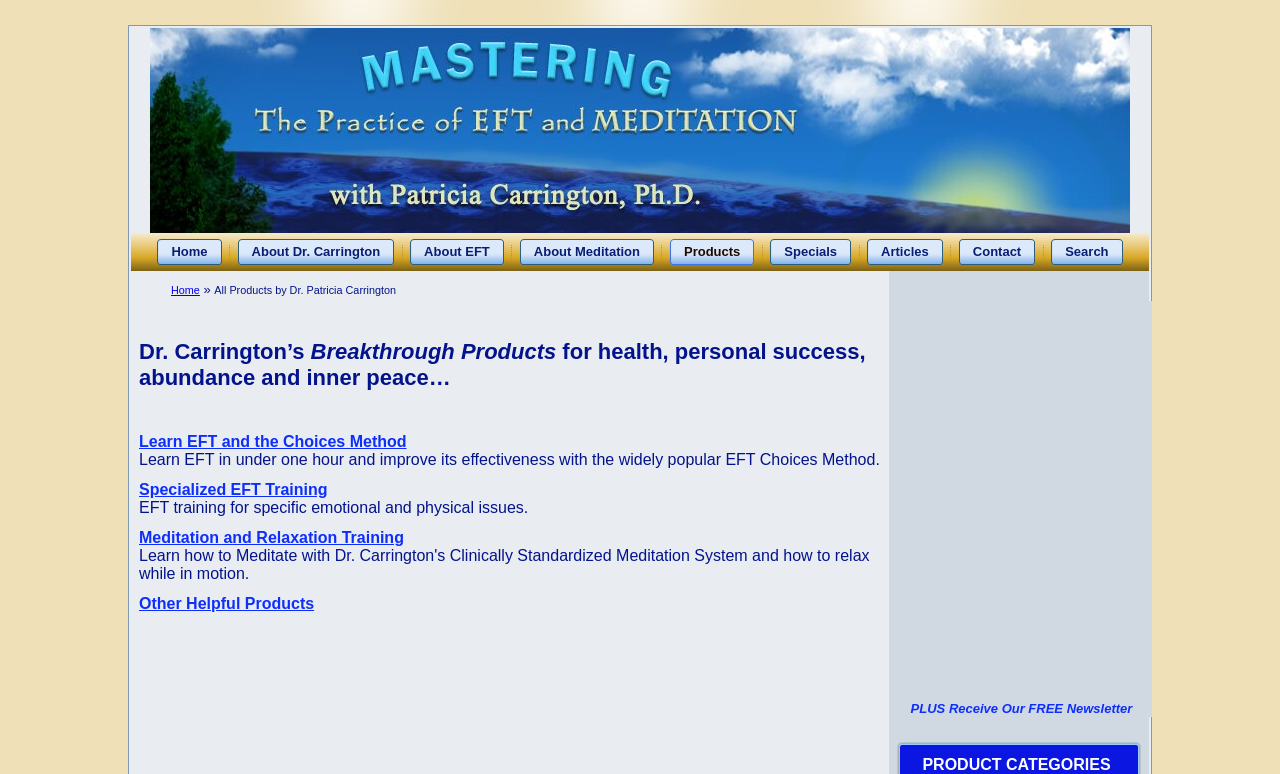Please predict the bounding box coordinates of the element's region where a click is necessary to complete the following instruction: "go to home page". The coordinates should be represented by four float numbers between 0 and 1, i.e., [left, top, right, bottom].

[0.123, 0.309, 0.173, 0.342]